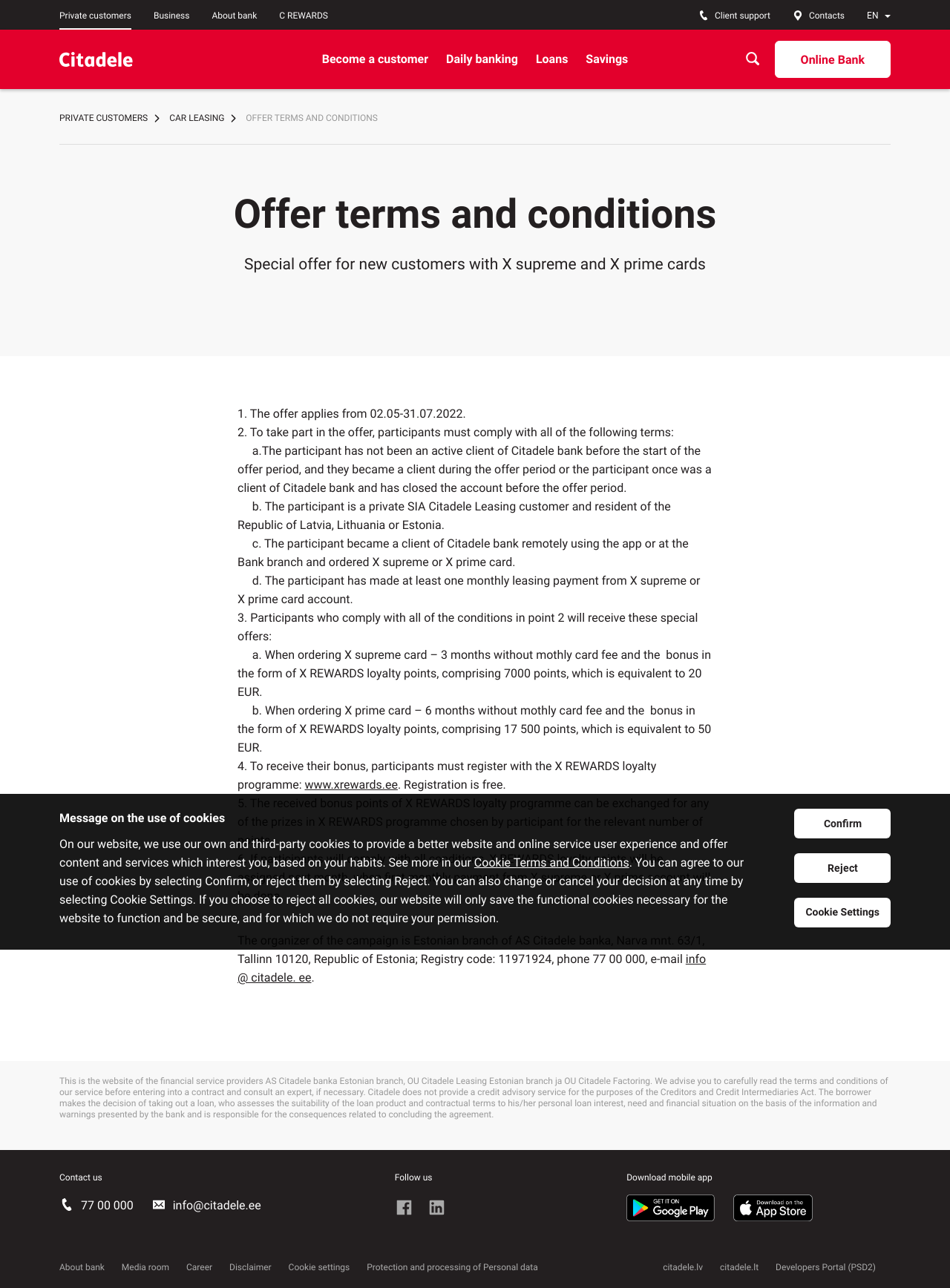Find the primary header on the webpage and provide its text.

Offer terms and conditions